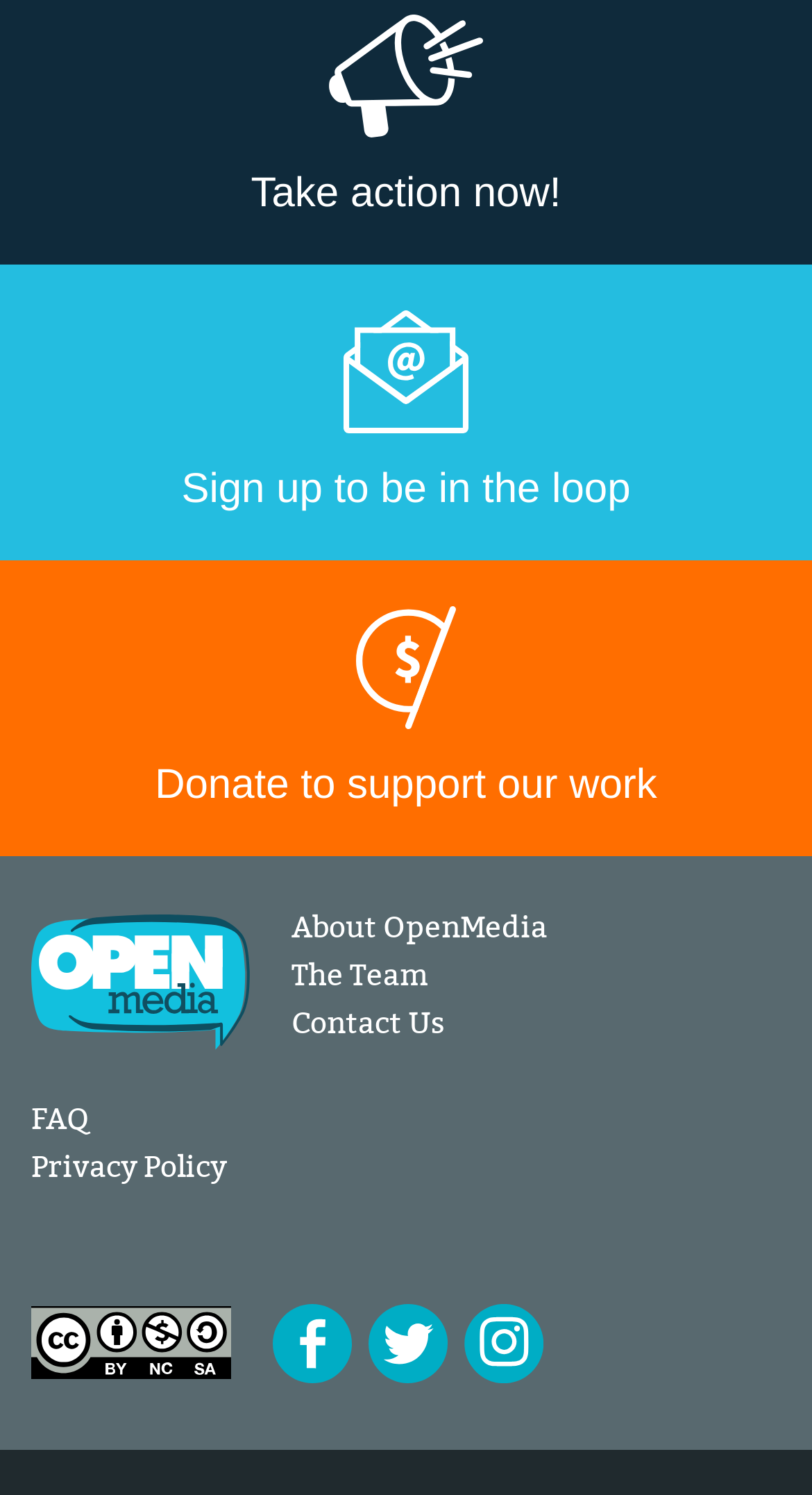Determine the bounding box coordinates of the clickable element to achieve the following action: 'Sign up to be in the loop'. Provide the coordinates as four float values between 0 and 1, formatted as [left, top, right, bottom].

[0.0, 0.177, 1.0, 0.375]